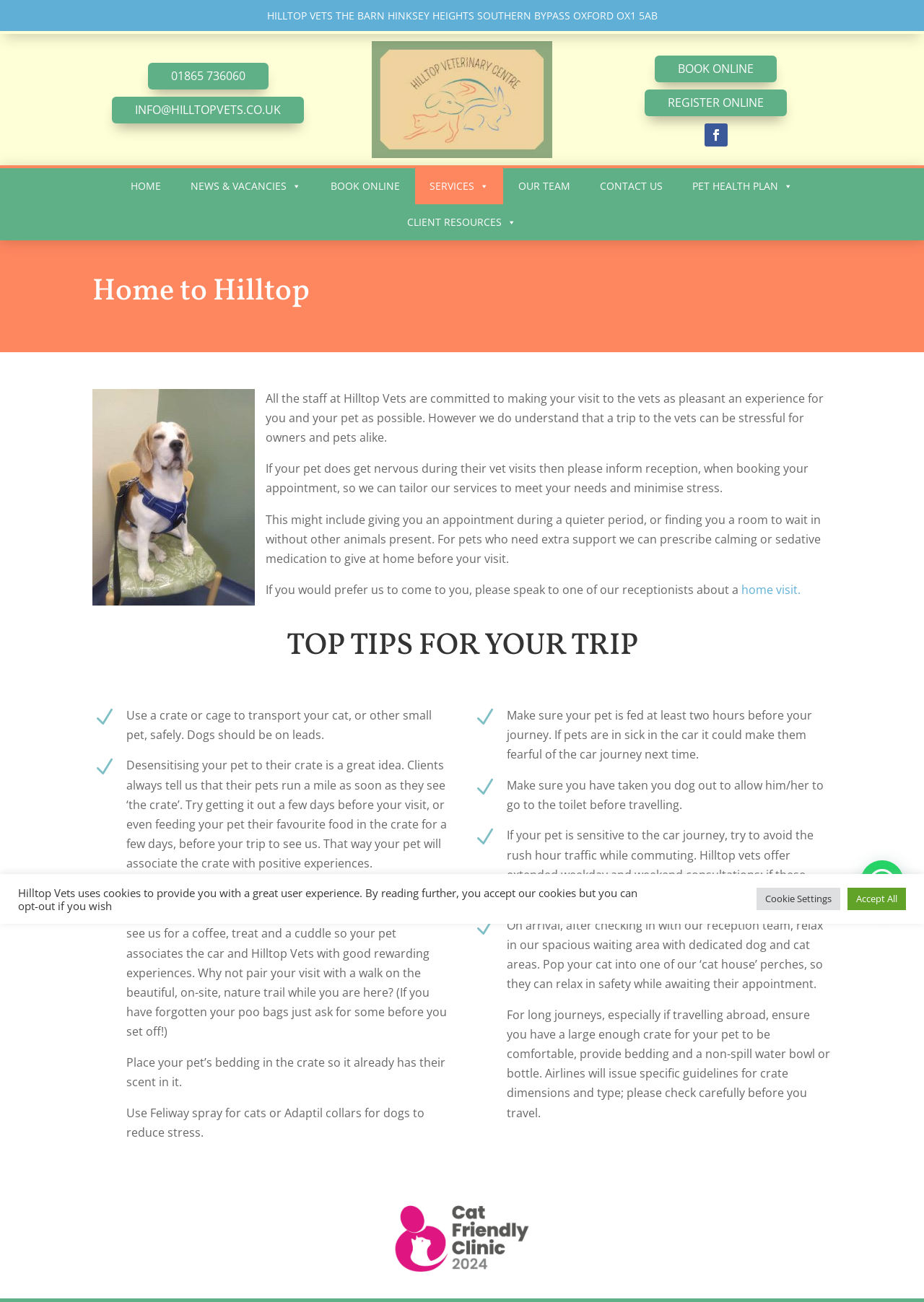What is the address of Hilltop Vets?
Can you offer a detailed and complete answer to this question?

The address of Hilltop Vets can be found in the static text element at the top of the webpage, which reads 'HILLTOP VETS THE BARN HINKSEY HEIGHTS SOUTHERN BYPASS OXFORD OX1 5AB'.